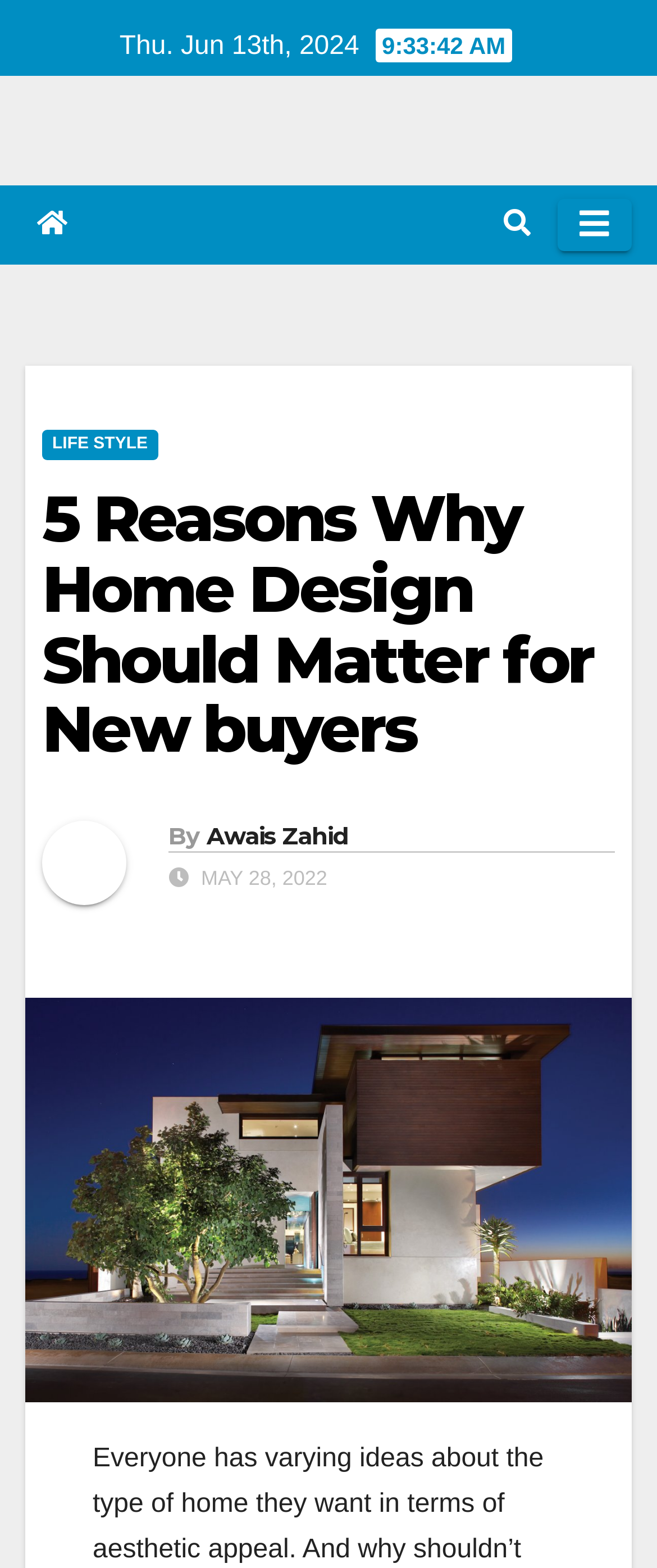What is the author's name?
Using the image as a reference, give a one-word or short phrase answer.

Awais Zahid